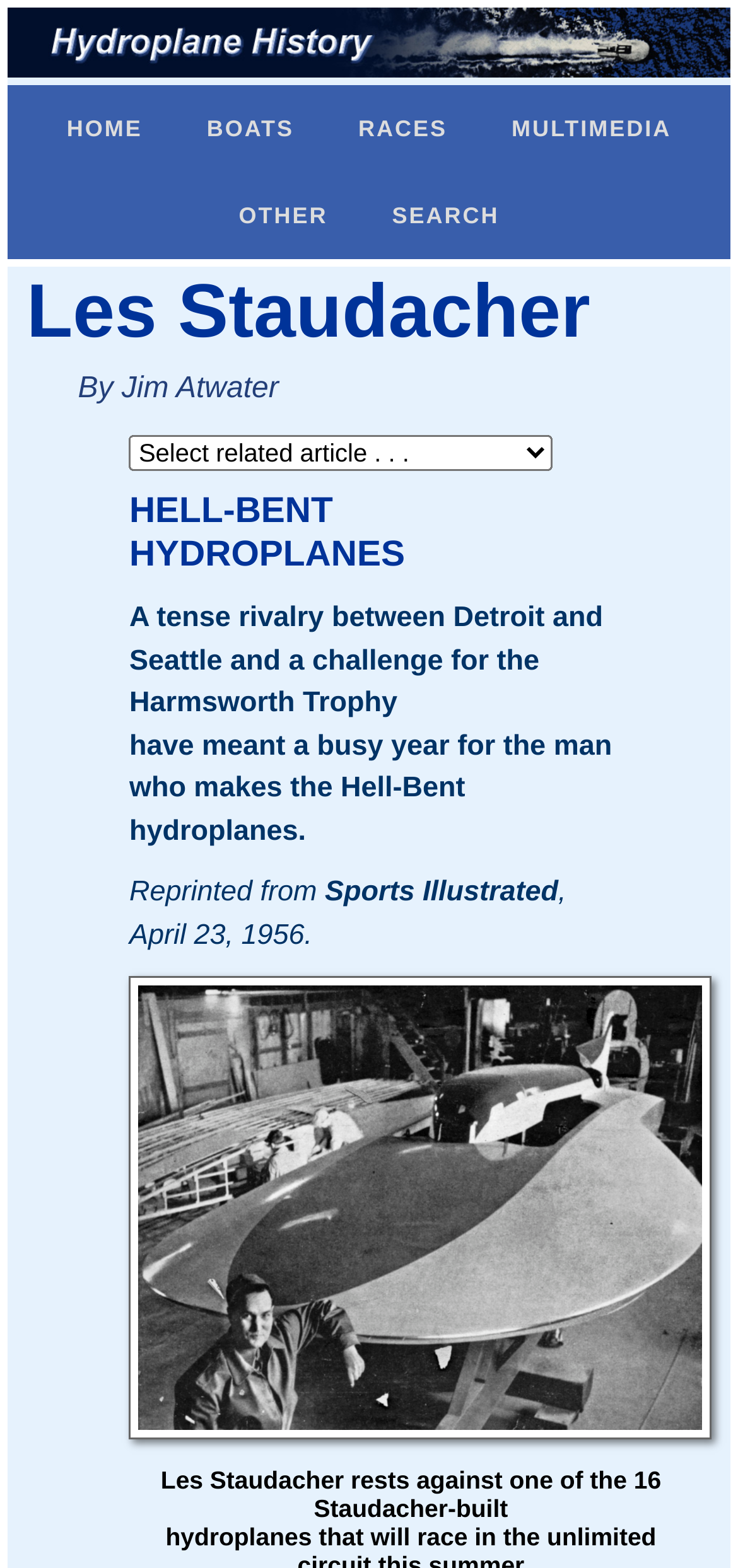What is the name of the person in the main image?
Please provide a comprehensive and detailed answer to the question.

The main image on the webpage has a caption 'Les Staudacher' and it shows a person resting against a hydroplane, so the person in the main image is Les Staudacher.